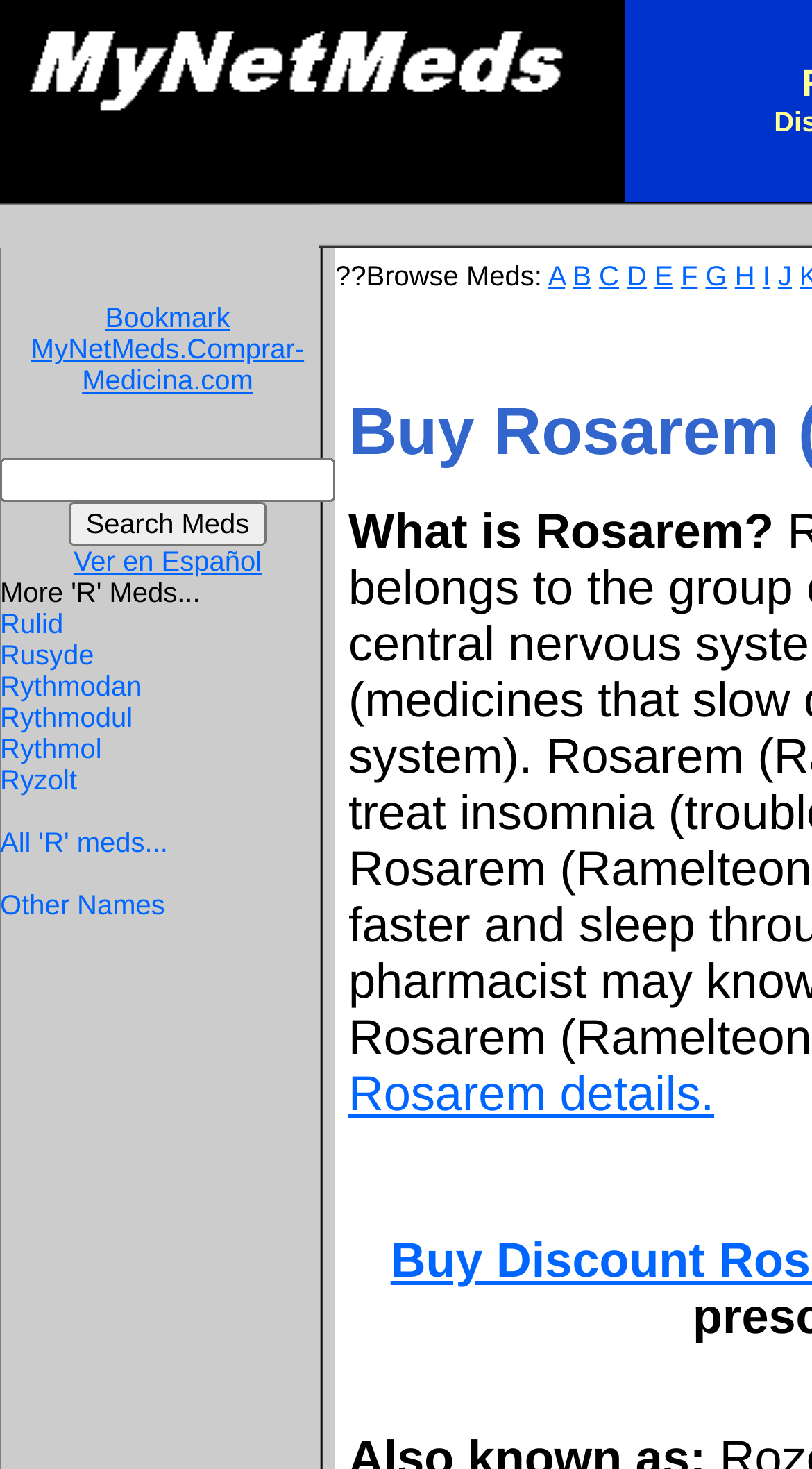Please answer the following question using a single word or phrase: 
What is the function of the 'Search Meds' button?

Search for medications